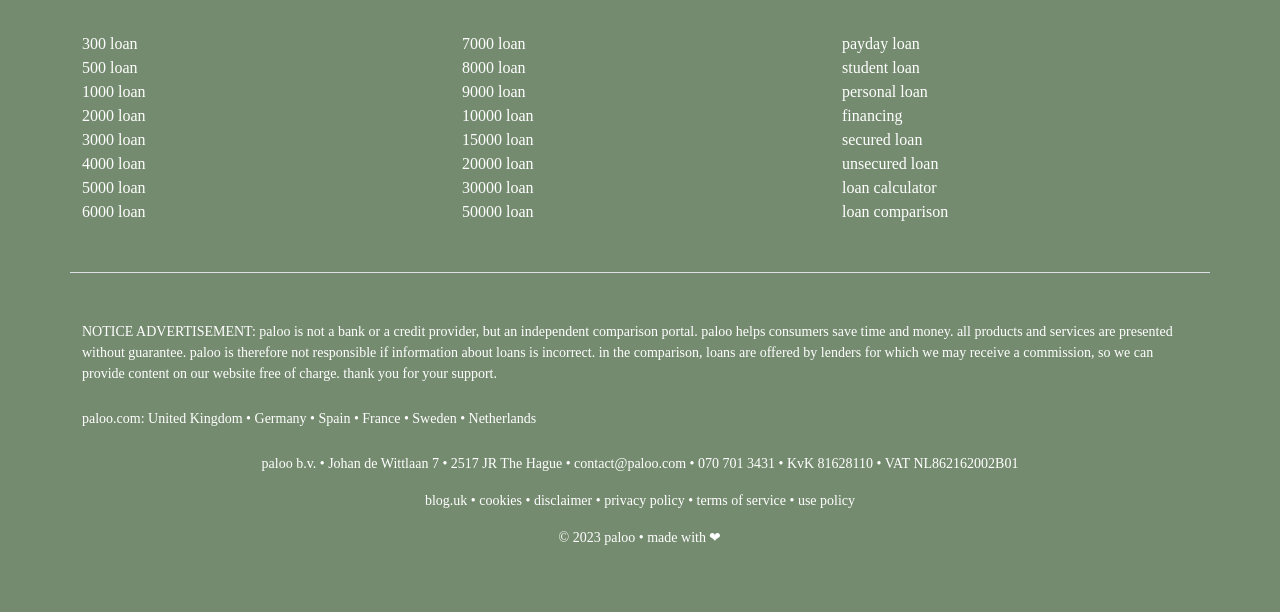Please identify the bounding box coordinates of the clickable element to fulfill the following instruction: "Select personal loan". The coordinates should be four float numbers between 0 and 1, i.e., [left, top, right, bottom].

[0.658, 0.136, 0.725, 0.164]